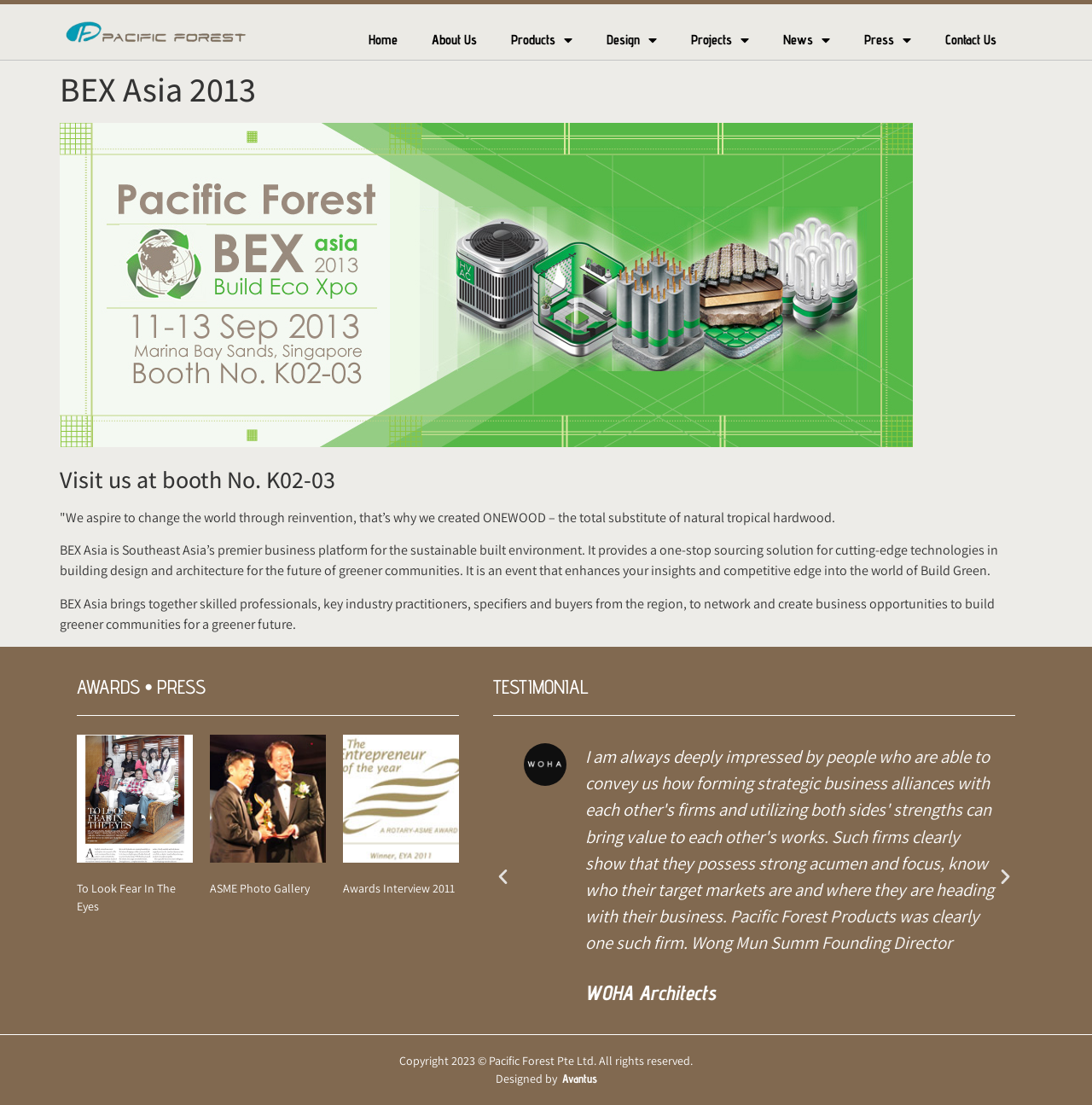Identify the bounding box coordinates of the region that should be clicked to execute the following instruction: "Go to the Contact Us page".

[0.85, 0.019, 0.928, 0.054]